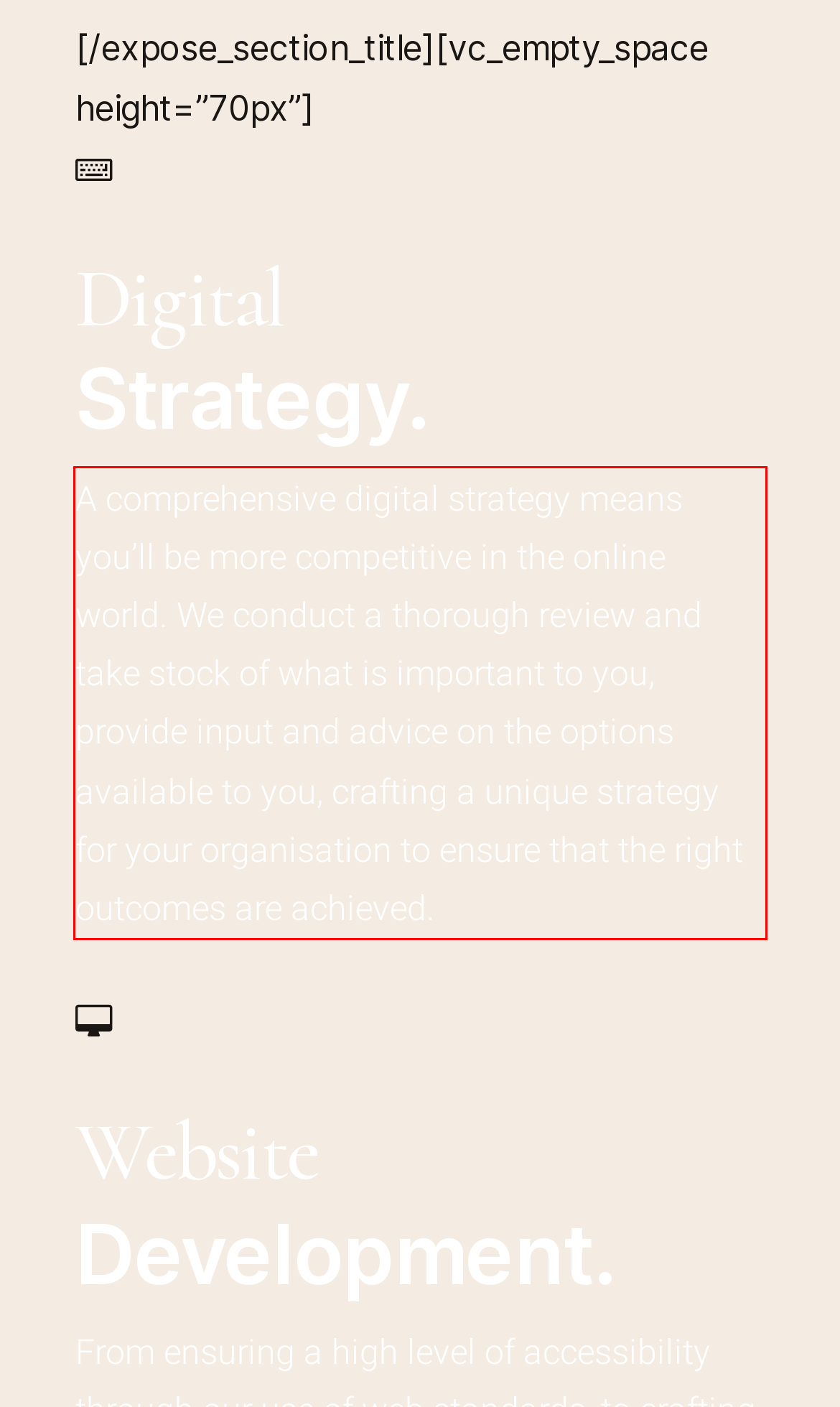Review the screenshot of the webpage and recognize the text inside the red rectangle bounding box. Provide the extracted text content.

A comprehensive digital strategy means you’ll be more competitive in the online world. We conduct a thorough review and take stock of what is important to you, provide input and advice on the options available to you, crafting a unique strategy for your organisation to ensure that the right outcomes are achieved.